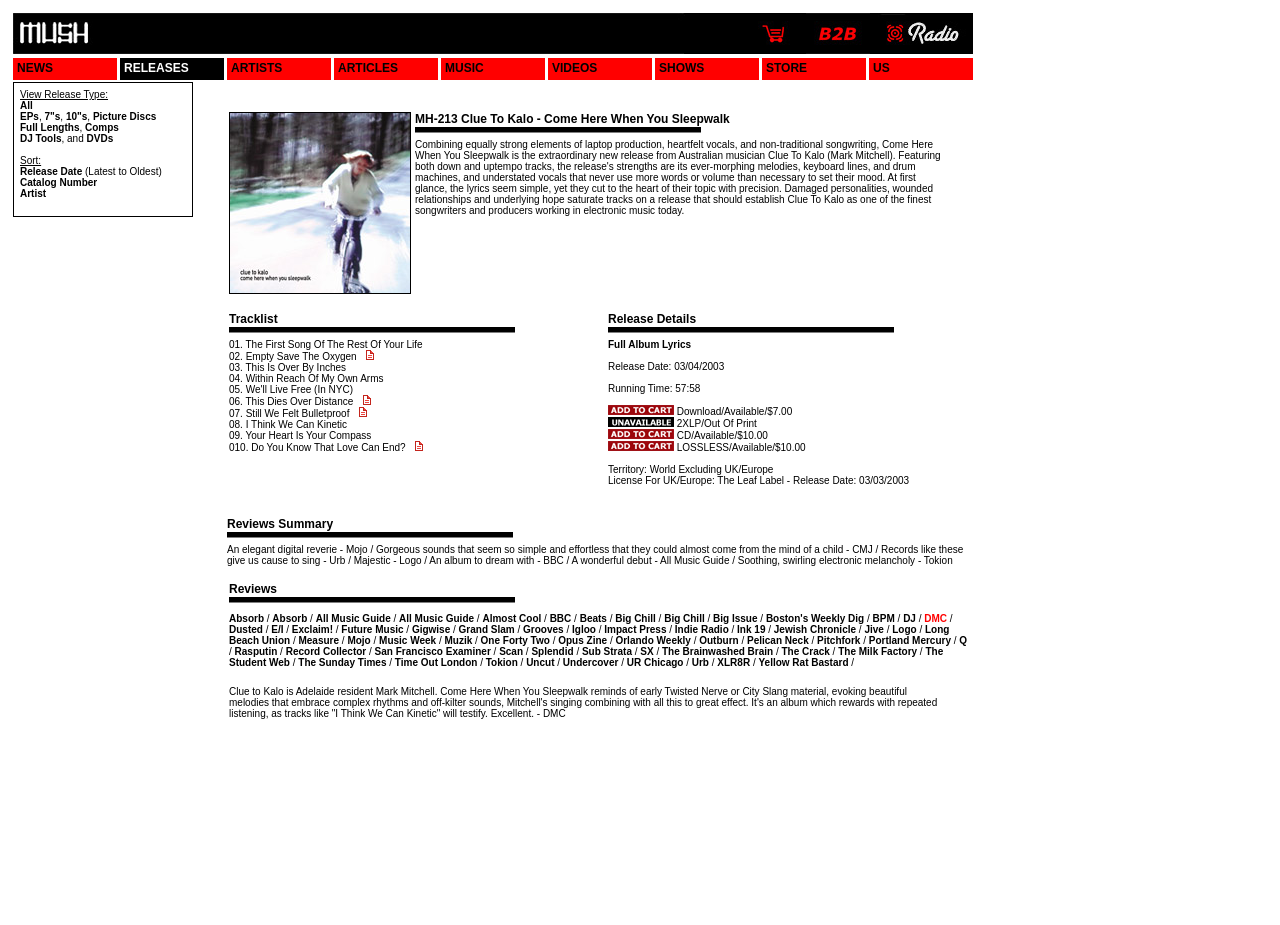Observe the image and answer the following question in detail: How many tracks are in the album?

I counted the number of tracks in the tracklist section, which starts with '01. The First Song Of The Rest Of Your Life' and ends with '010. Do You Know That Love Can End?'. There are 10 tracks in total.